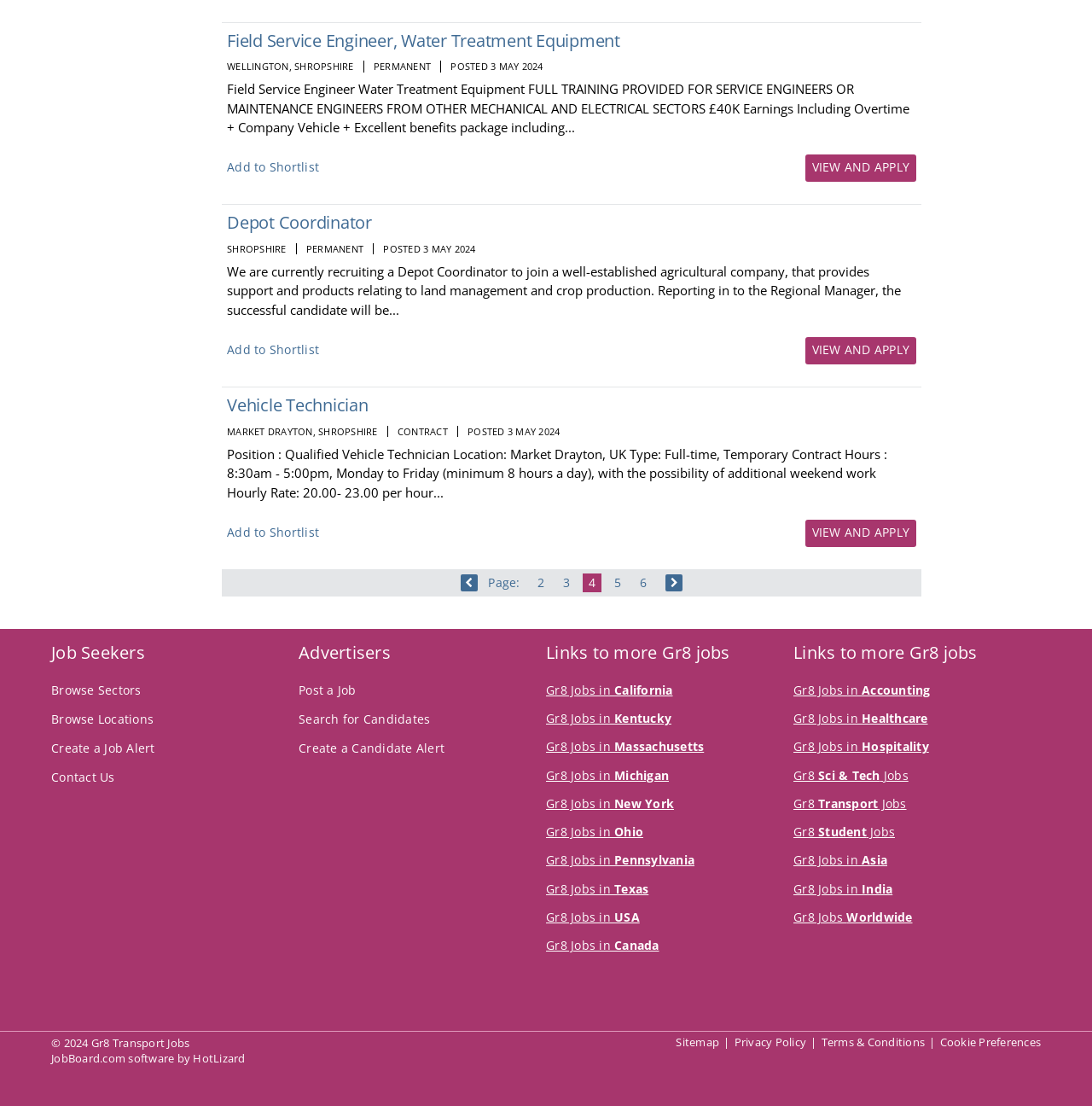Bounding box coordinates are specified in the format (top-left x, top-left y, bottom-right x, bottom-right y). All values are floating point numbers bounded between 0 and 1. Please provide the bounding box coordinate of the region this sentence describes: Gr8 Sci & Tech Jobs

[0.727, 0.693, 0.832, 0.708]